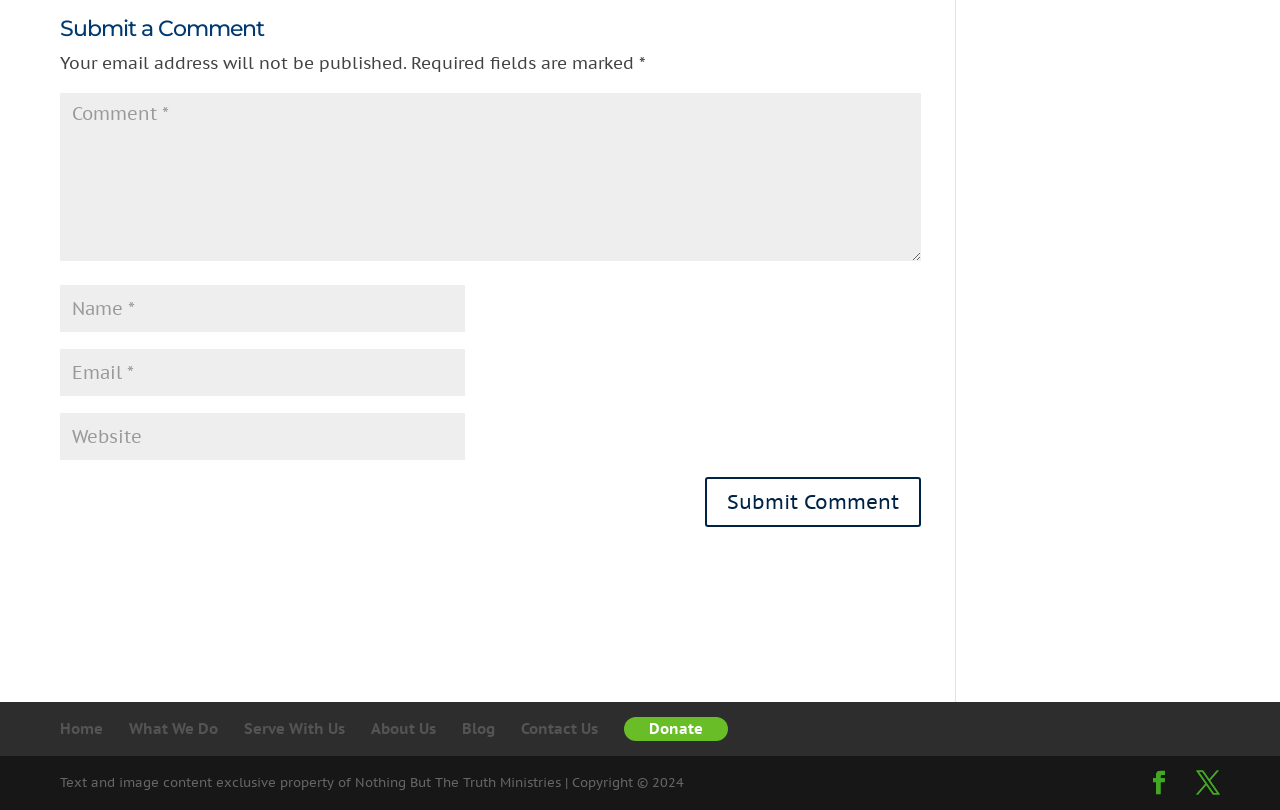Carefully examine the image and provide an in-depth answer to the question: What is the last link in the navigation menu?

The webpage has a navigation menu with several links, and the last link is labeled 'Donate', indicating that it is the last link in the navigation menu.